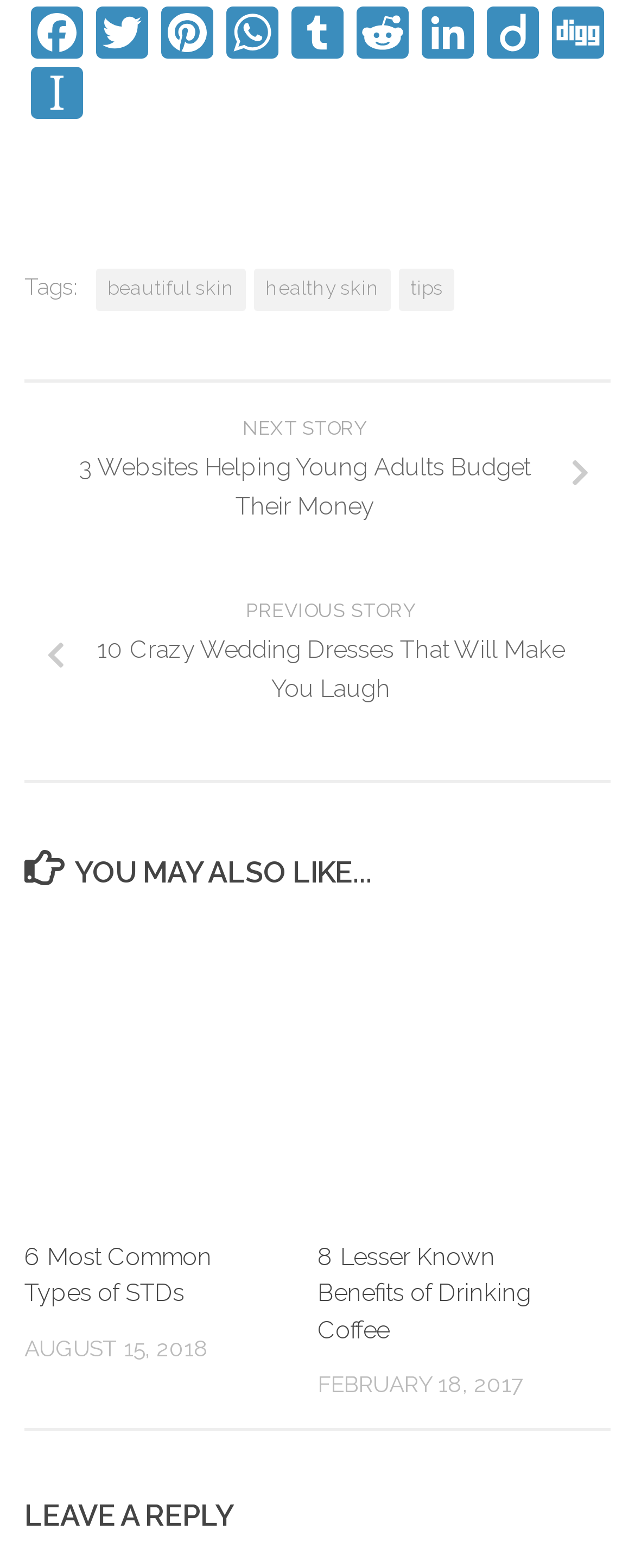Determine the bounding box coordinates of the clickable element to complete this instruction: "Share on Facebook". Provide the coordinates in the format of four float numbers between 0 and 1, [left, top, right, bottom].

[0.038, 0.004, 0.141, 0.043]